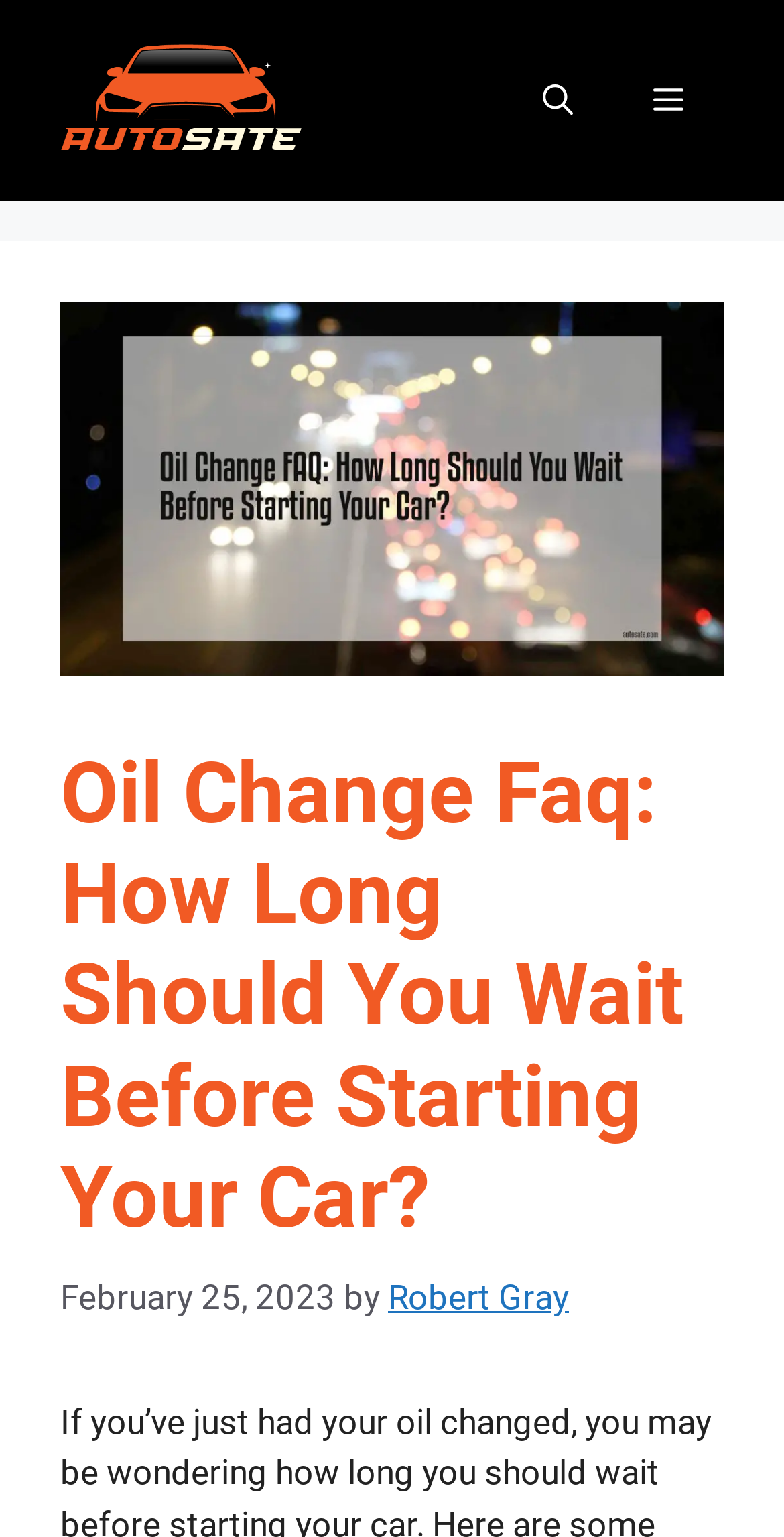What is the date of the article?
Please provide a single word or phrase as your answer based on the image.

February 25, 2023